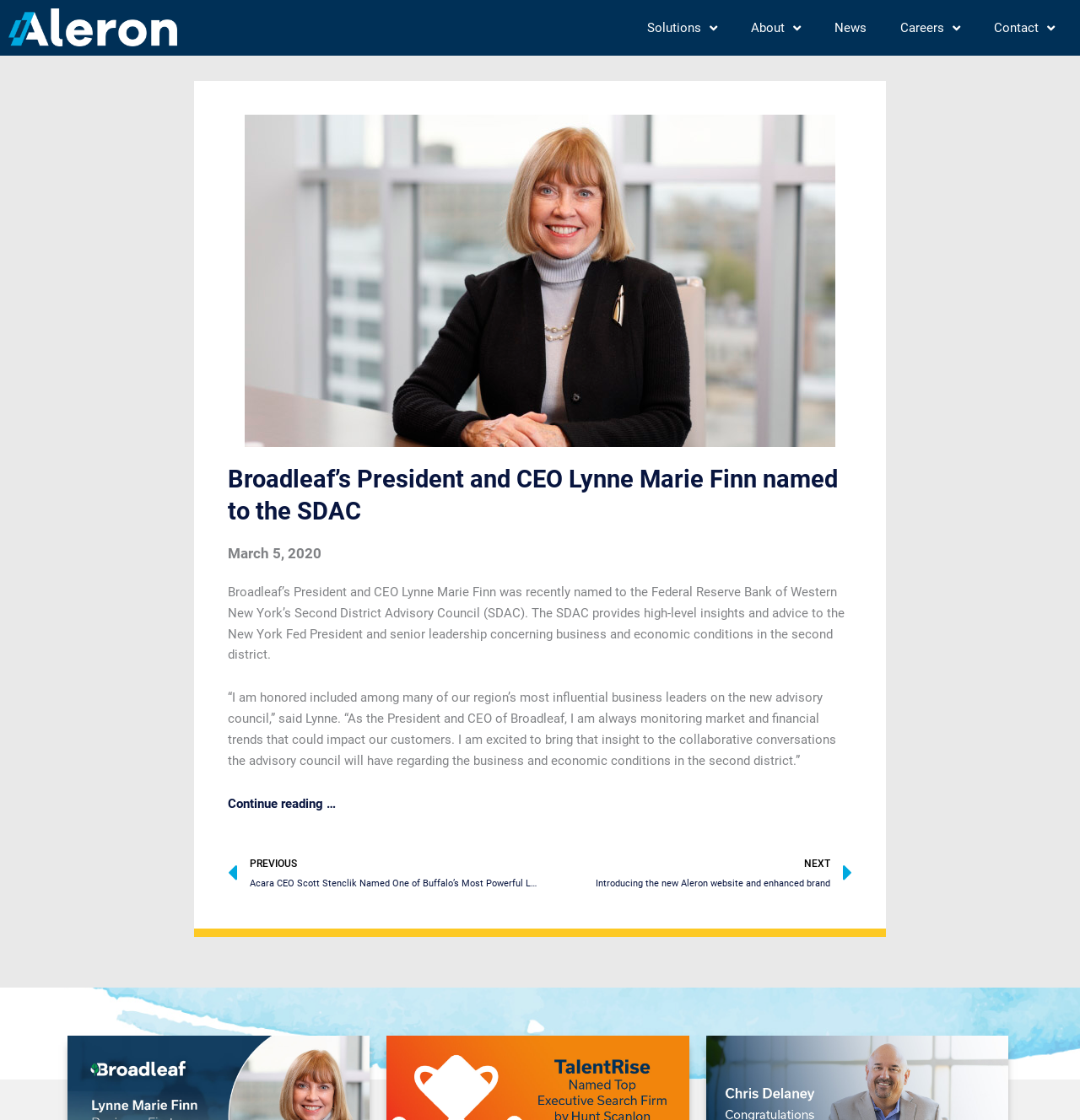Show the bounding box coordinates of the region that should be clicked to follow the instruction: "Go to the previous news article."

[0.211, 0.762, 0.5, 0.799]